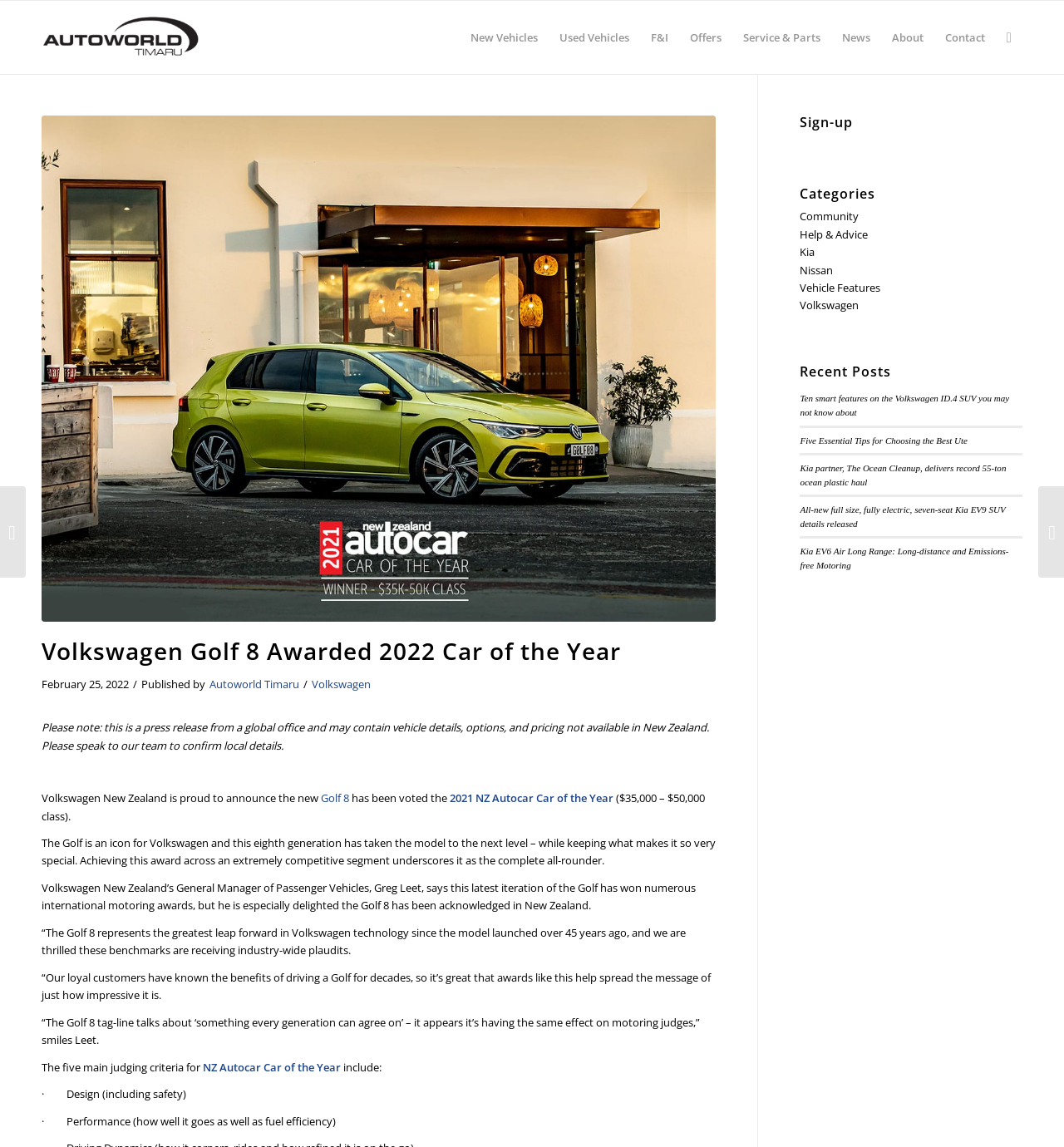Specify the bounding box coordinates of the region I need to click to perform the following instruction: "Search for something". The coordinates must be four float numbers in the range of 0 to 1, i.e., [left, top, right, bottom].

[0.936, 0.001, 0.961, 0.064]